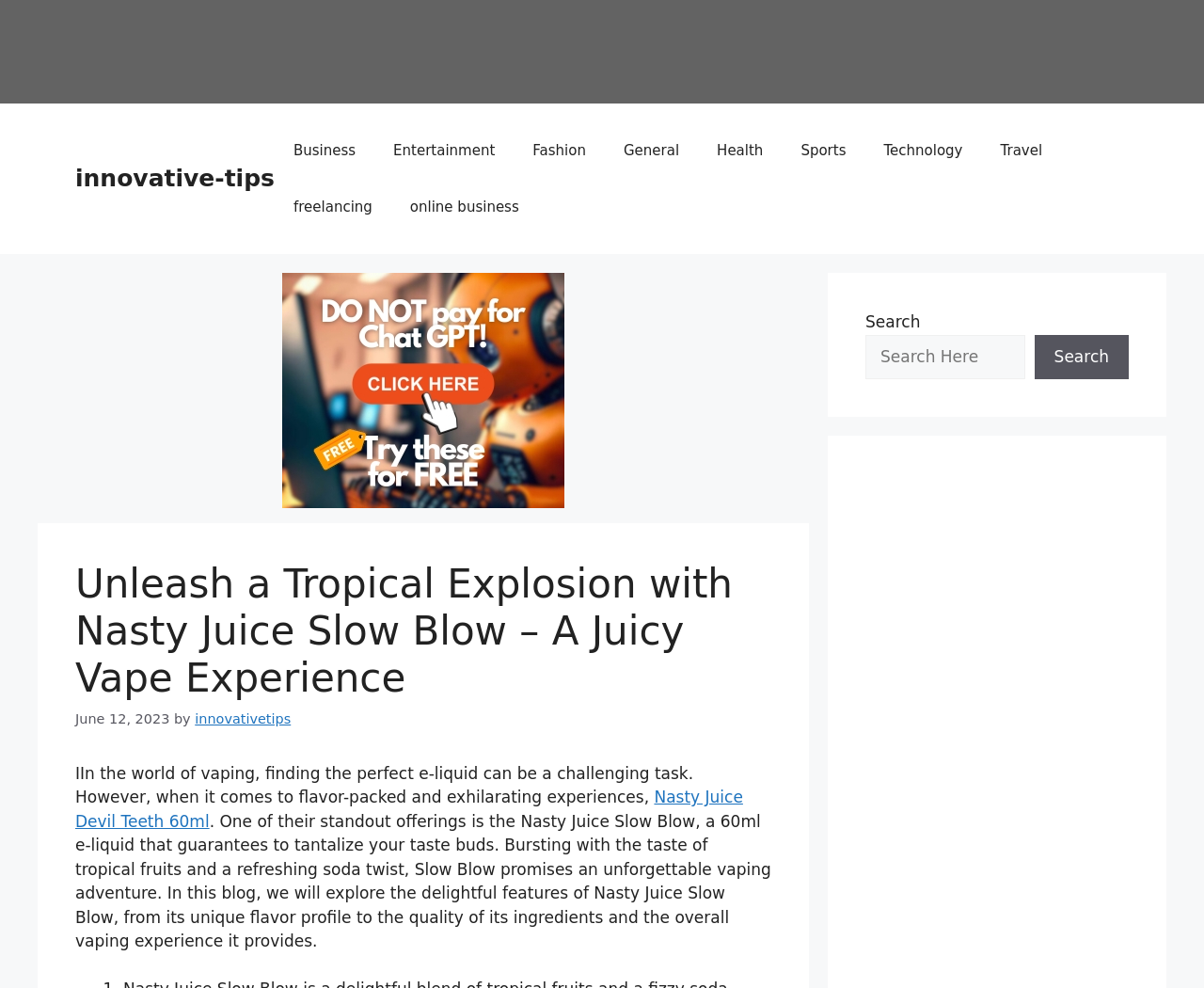Determine the bounding box coordinates of the clickable element necessary to fulfill the instruction: "Check the date of the article". Provide the coordinates as four float numbers within the 0 to 1 range, i.e., [left, top, right, bottom].

[0.062, 0.72, 0.141, 0.735]